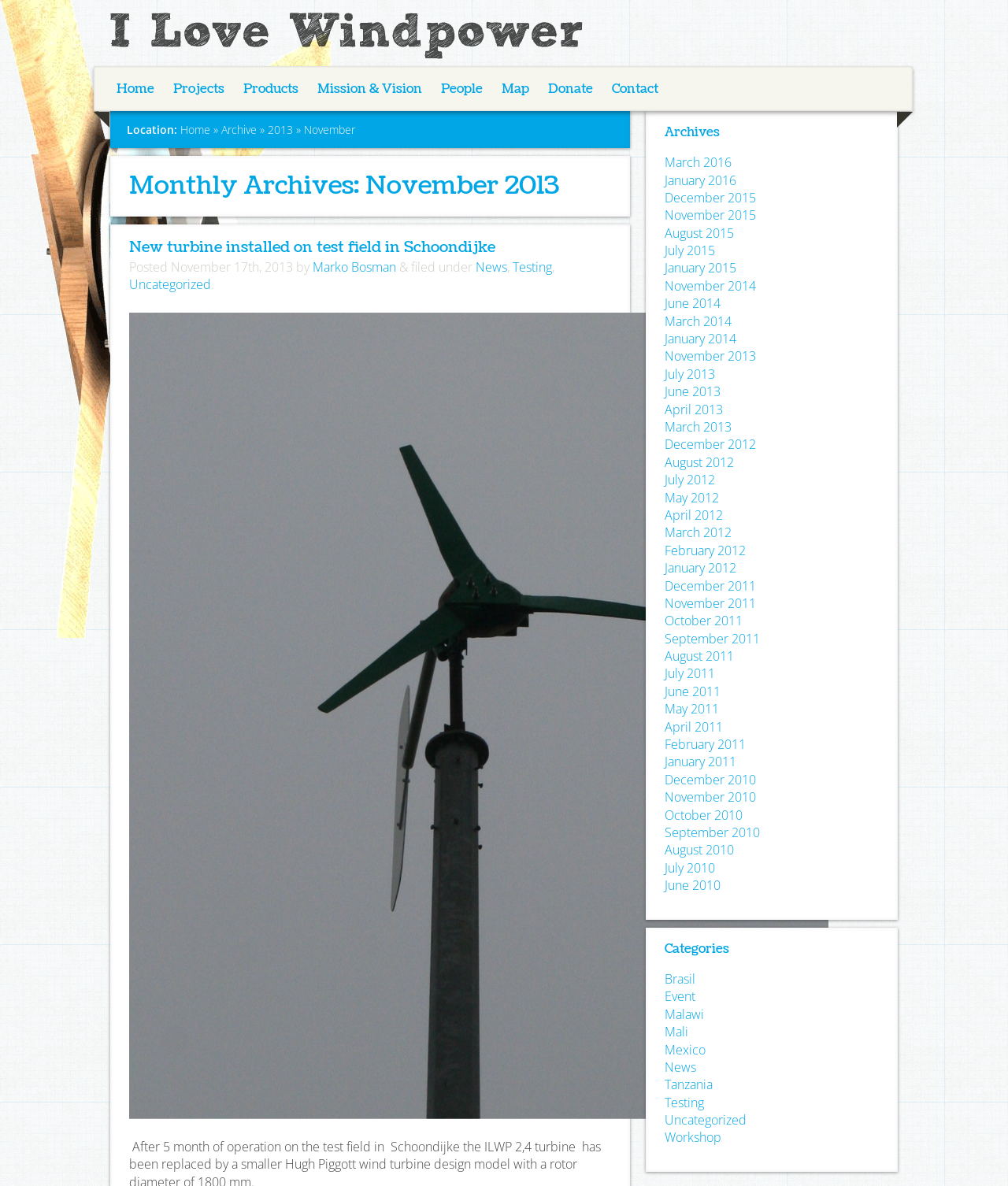Locate the bounding box of the UI element with the following description: "Mission & Vision".

[0.309, 0.065, 0.425, 0.086]